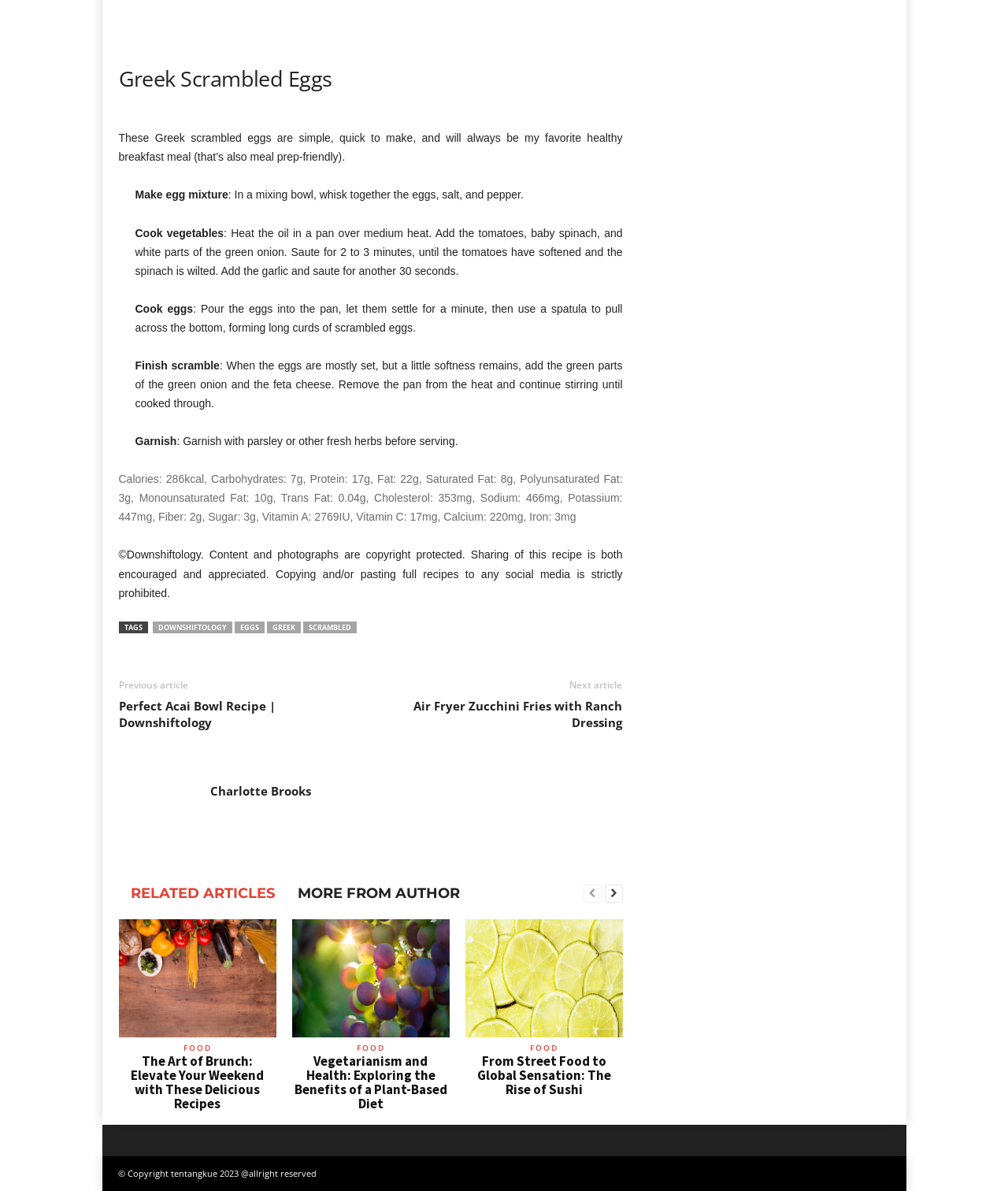What is the copyright notice at the bottom of the webpage?
Based on the visual information, provide a detailed and comprehensive answer.

The copyright notice is mentioned at the bottom of the webpage, which states '©Downshiftology. Content and photographs are copyright protected. Sharing of this recipe is both encouraged and appreciated. Copying and/or pasting full recipes to any social media is strictly prohibited'.